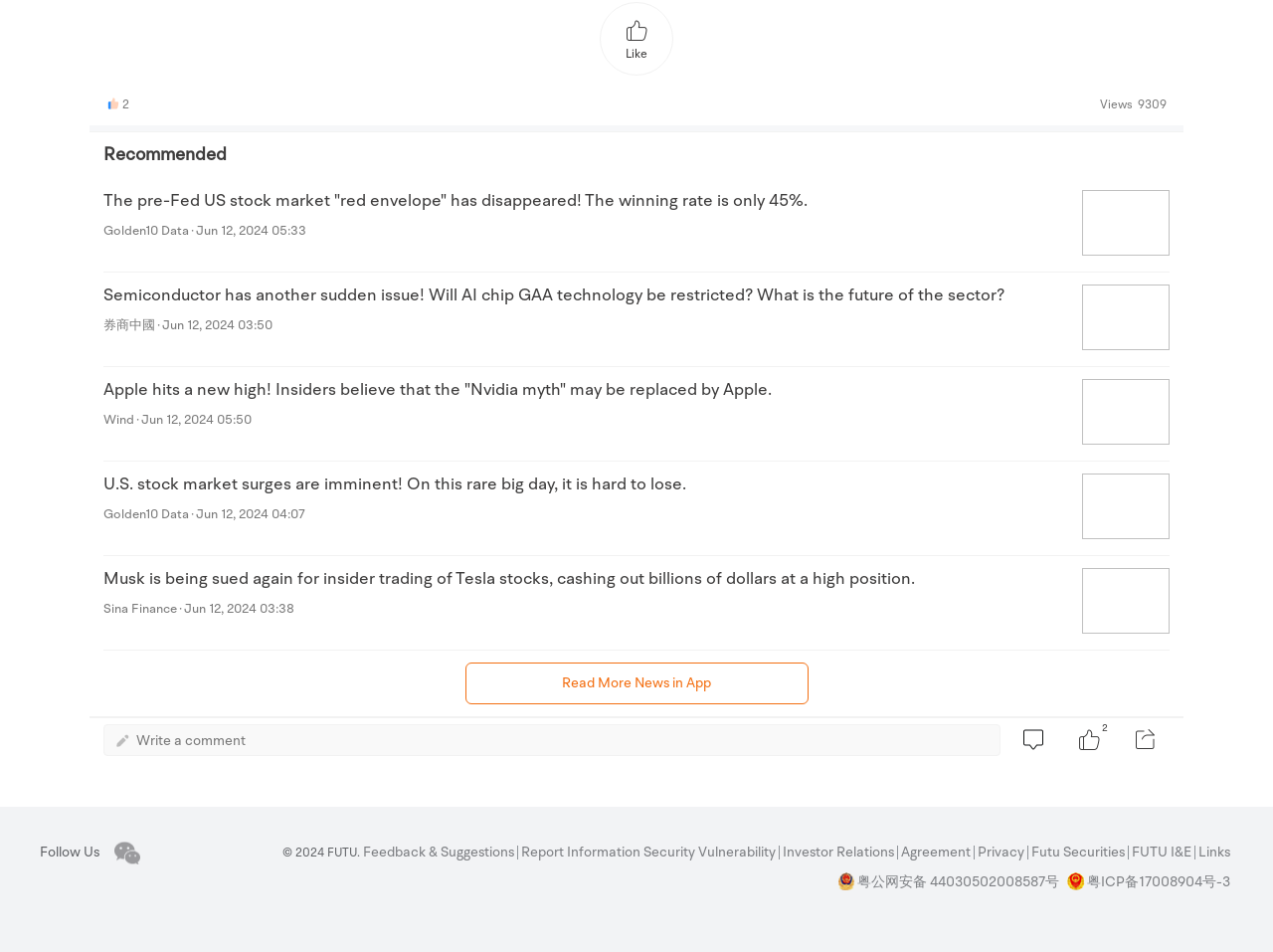Using the provided element description, identify the bounding box coordinates as (top-left x, top-left y, bottom-right x, bottom-right y). Ensure all values are between 0 and 1. Description: Feedback & Suggestions

[0.285, 0.888, 0.407, 0.903]